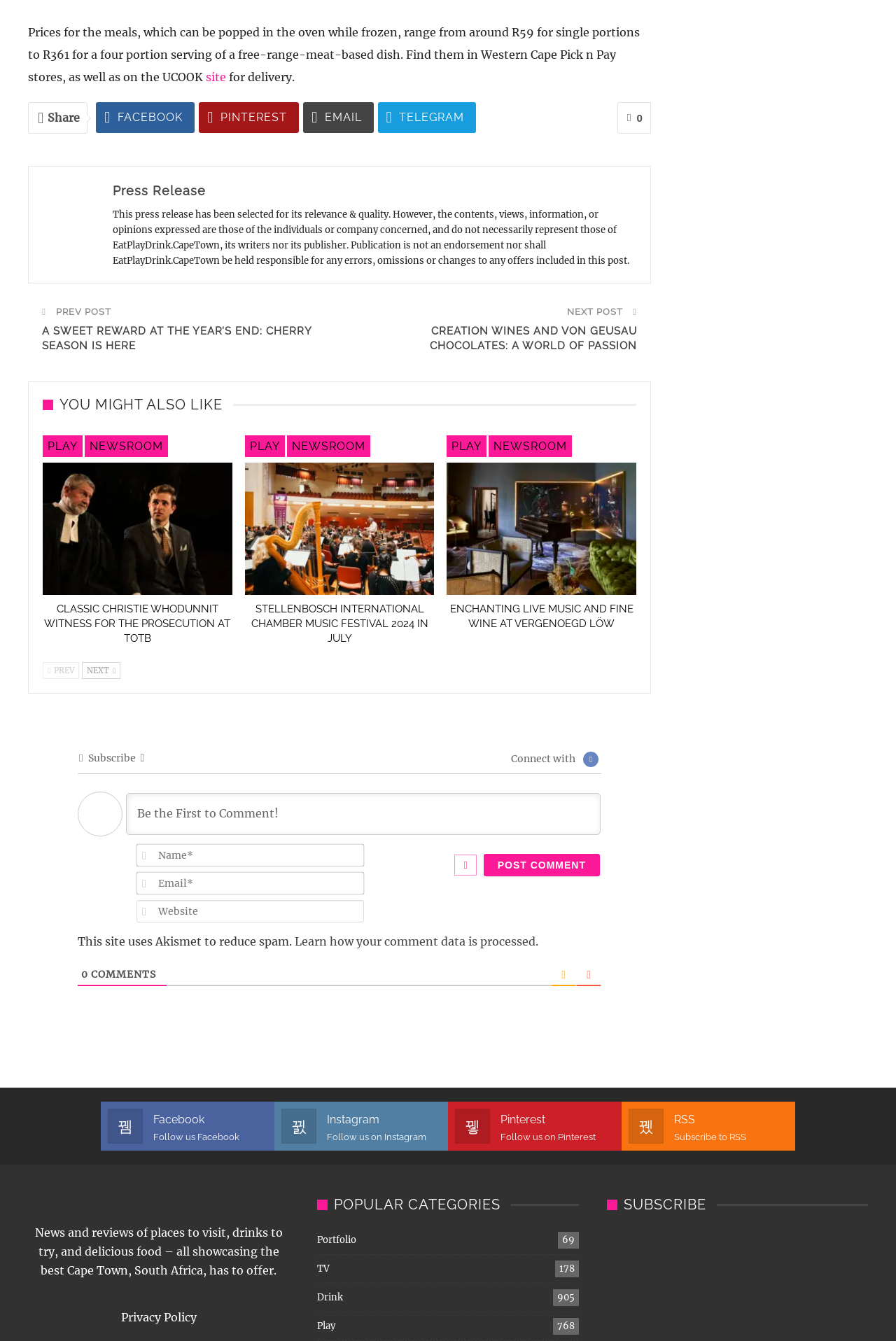What is the price range of UCOOK meals? From the image, respond with a single word or brief phrase.

R59 to R361